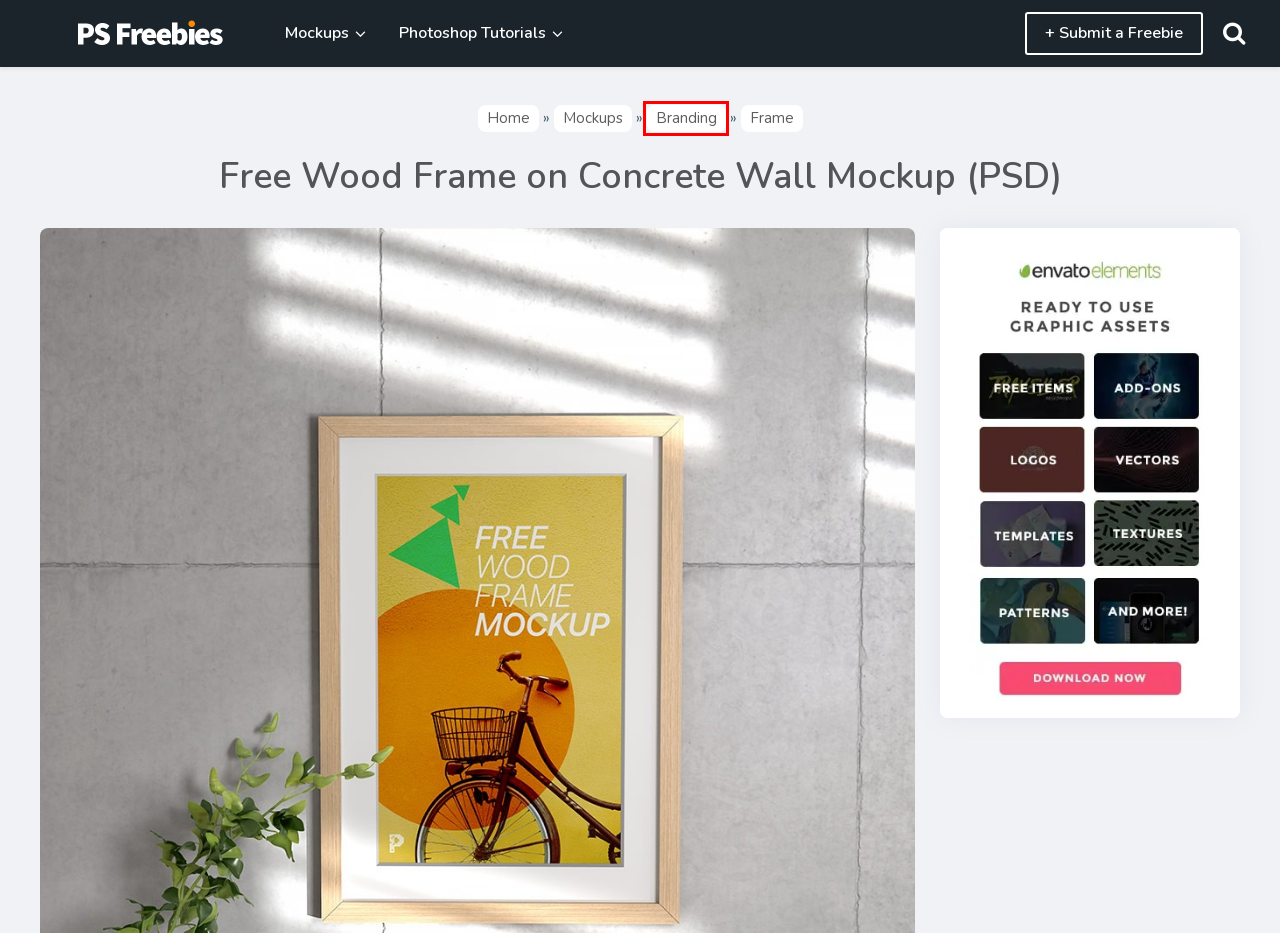Analyze the webpage screenshot with a red bounding box highlighting a UI element. Select the description that best matches the new webpage after clicking the highlighted element. Here are the options:
A. 30+ Best Free Portrait Frame Mockups (2024 Update) - Psfreebies
B. Free Double Wall Poster Frame Mockup (PSD) - Psfreebies
C. 1555+ Best Free Branding Mockups (2024 Update) - Psfreebies
D. Envato Elements: Unlimited Stock Videos, Music, Photos & Graphics
E. Free Customizable Photo Frame Mockup (PSD) - Psfreebies
F. Contact - Psfreebies
G. 45+ Best Free Frame Mockups (2024 Update) - Psfreebies
H. Free Hanging Shop Poster Frame Mockup (PSD) - Psfreebies

C